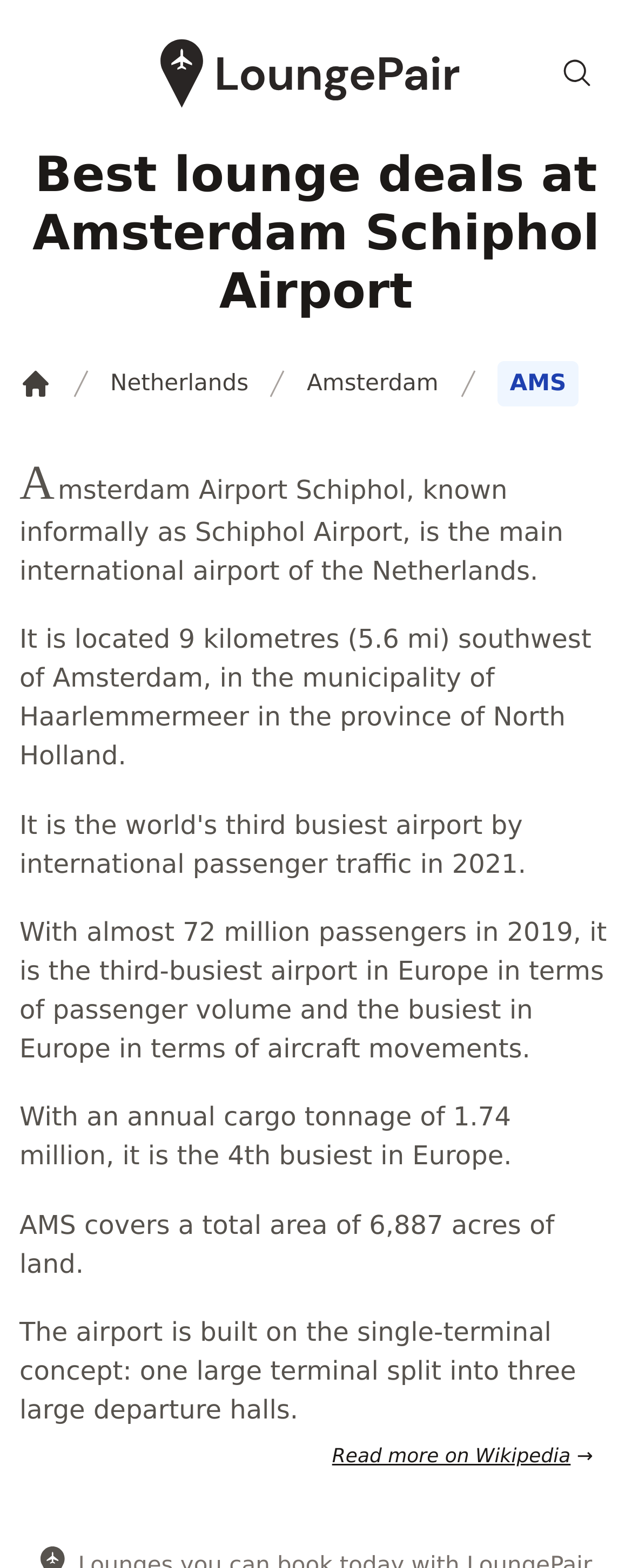Using the given description, provide the bounding box coordinates formatted as (top-left x, top-left y, bottom-right x, bottom-right y), with all values being floating point numbers between 0 and 1. Description: LoungePair Logo

[0.0, 0.025, 1.0, 0.069]